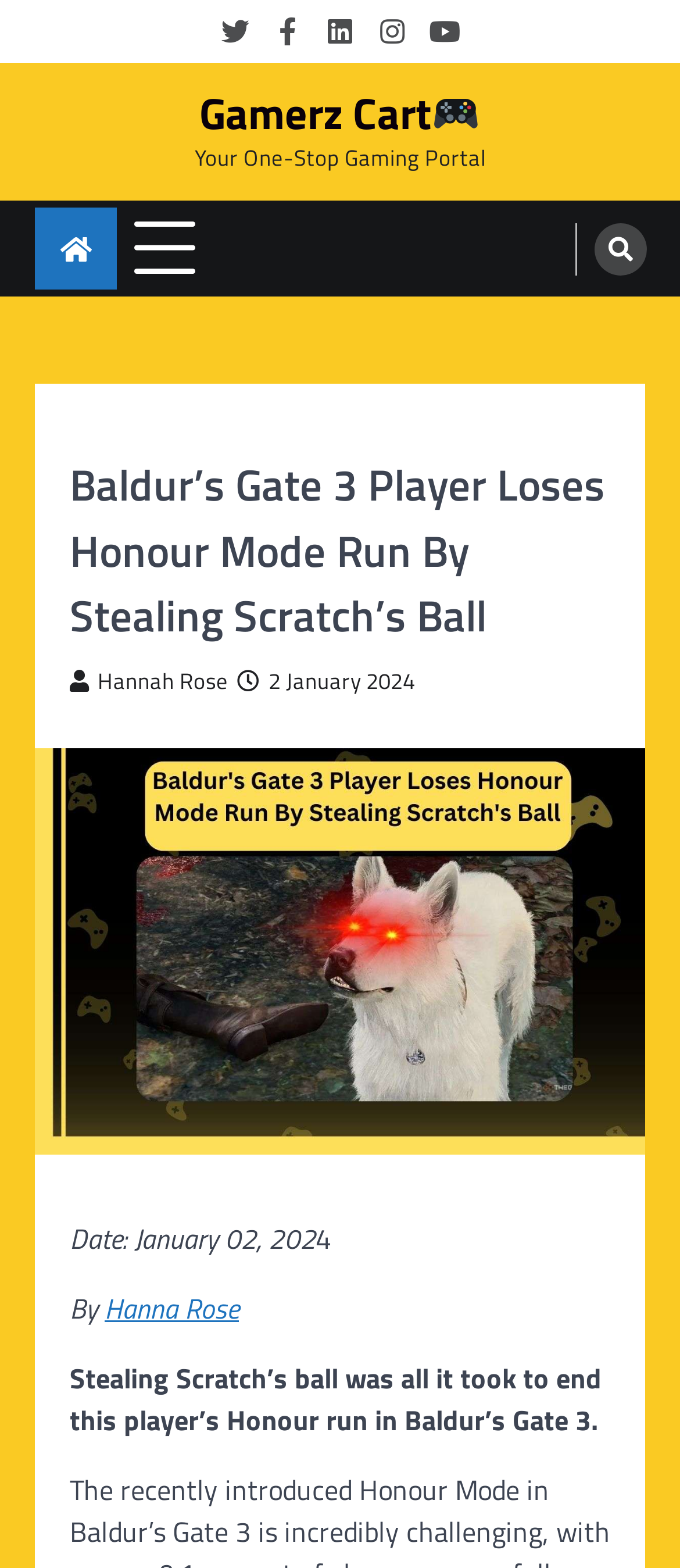Detail the features and information presented on the webpage.

This webpage is about a gaming news article, specifically about a player's Honour mode run in Baldur's Gate 3. At the top, there are five social media links, including Twitter, Facebook, LinkedIn, Instagram, and YouTube, aligned horizontally. Below these links, there is a larger link to "Gamerz Cart 🎮" with an accompanying image of a joystick emoji. Next to this link is a static text "Your One-Stop Gaming Portal".

On the left side, there is a collapsible button and a link to an unknown destination. On the right side, there is a search icon link. Below these elements, the main content of the webpage begins. The article's title, "Baldur’s Gate 3 Player Loses Honour Mode Run By Stealing Scratch’s Ball", is displayed prominently in a large font. The author's name, "Hannah Rose", and the publication date, "2 January 2024", are listed below the title.

The article's main image, which appears to be a screenshot from the game, takes up most of the page's width. Below the image, there is a brief summary of the article, "Stealing Scratch’s ball was all it took to end this player’s Honour run in Baldur’s Gate 3." The date and author's name are repeated in a smaller font below the summary.